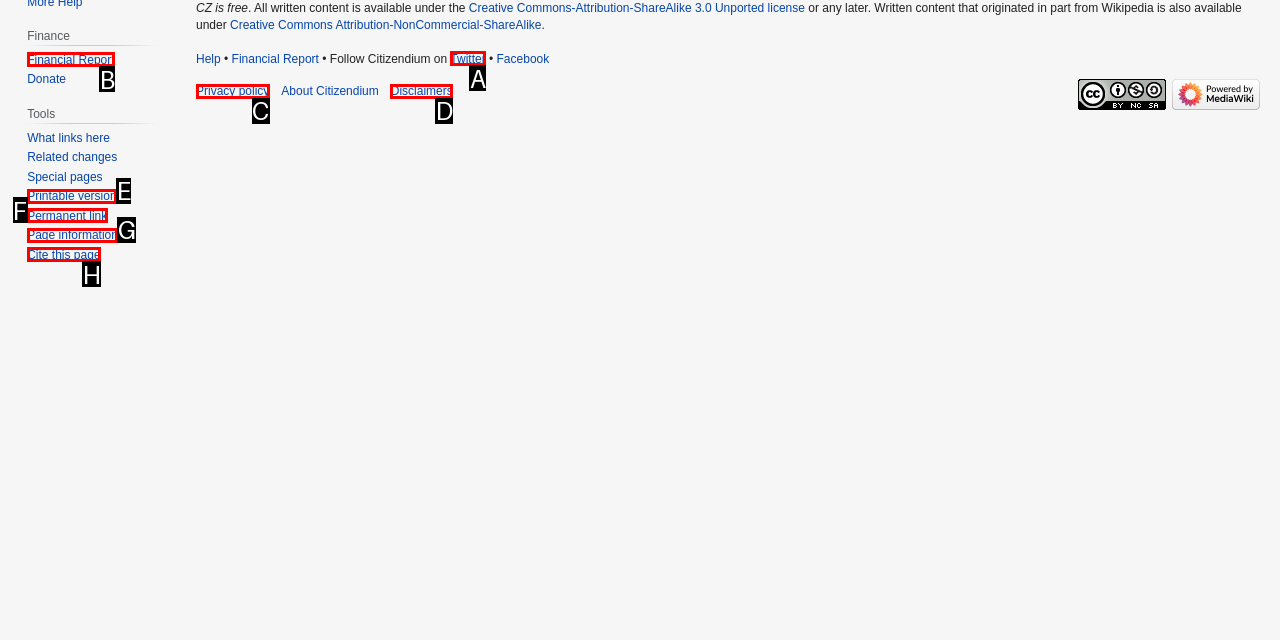Based on the element description: Cite this page, choose the HTML element that matches best. Provide the letter of your selected option.

H